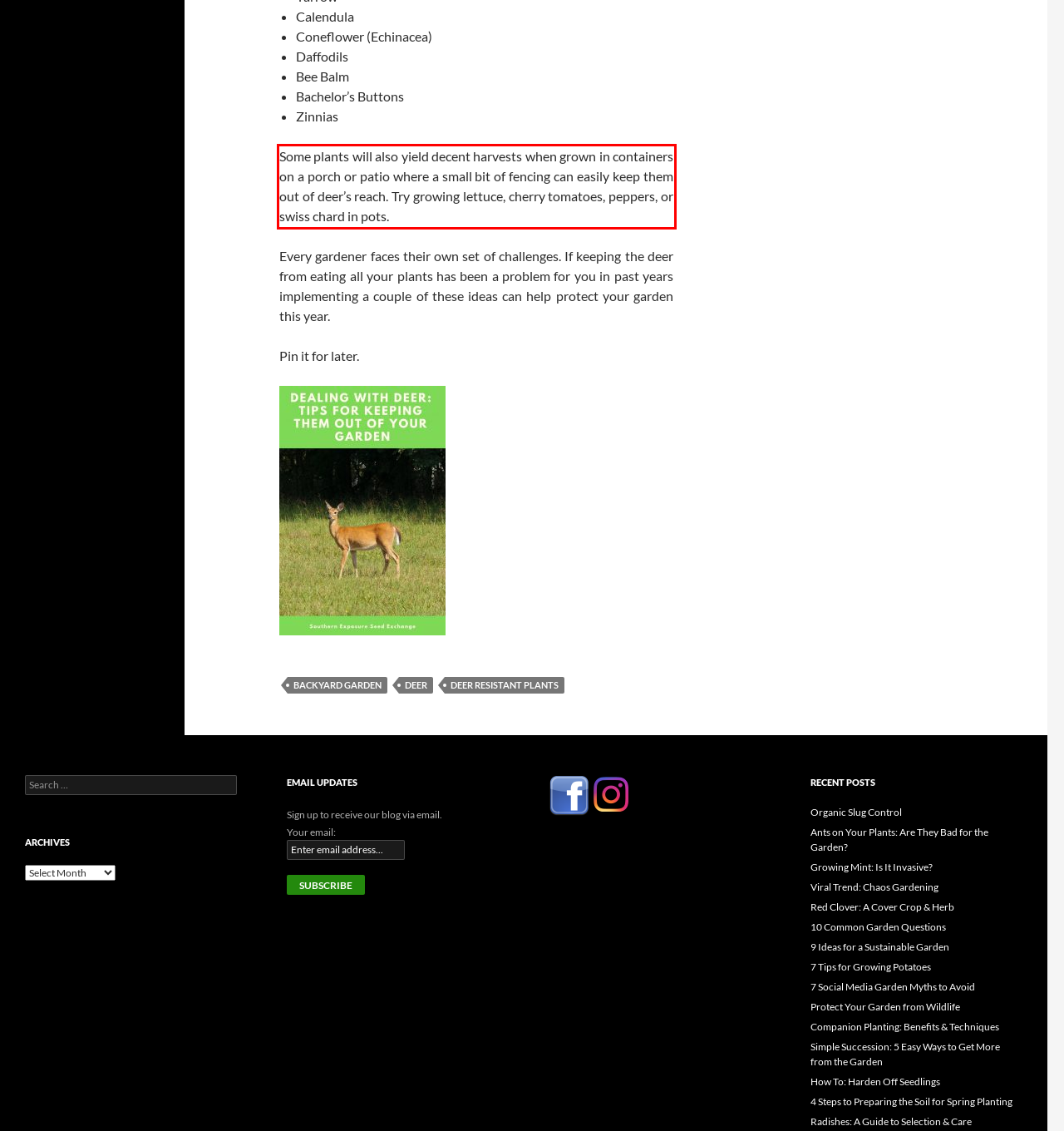With the given screenshot of a webpage, locate the red rectangle bounding box and extract the text content using OCR.

Some plants will also yield decent harvests when grown in containers on a porch or patio where a small bit of fencing can easily keep them out of deer’s reach. Try growing lettuce, cherry tomatoes, peppers, or swiss chard in pots.